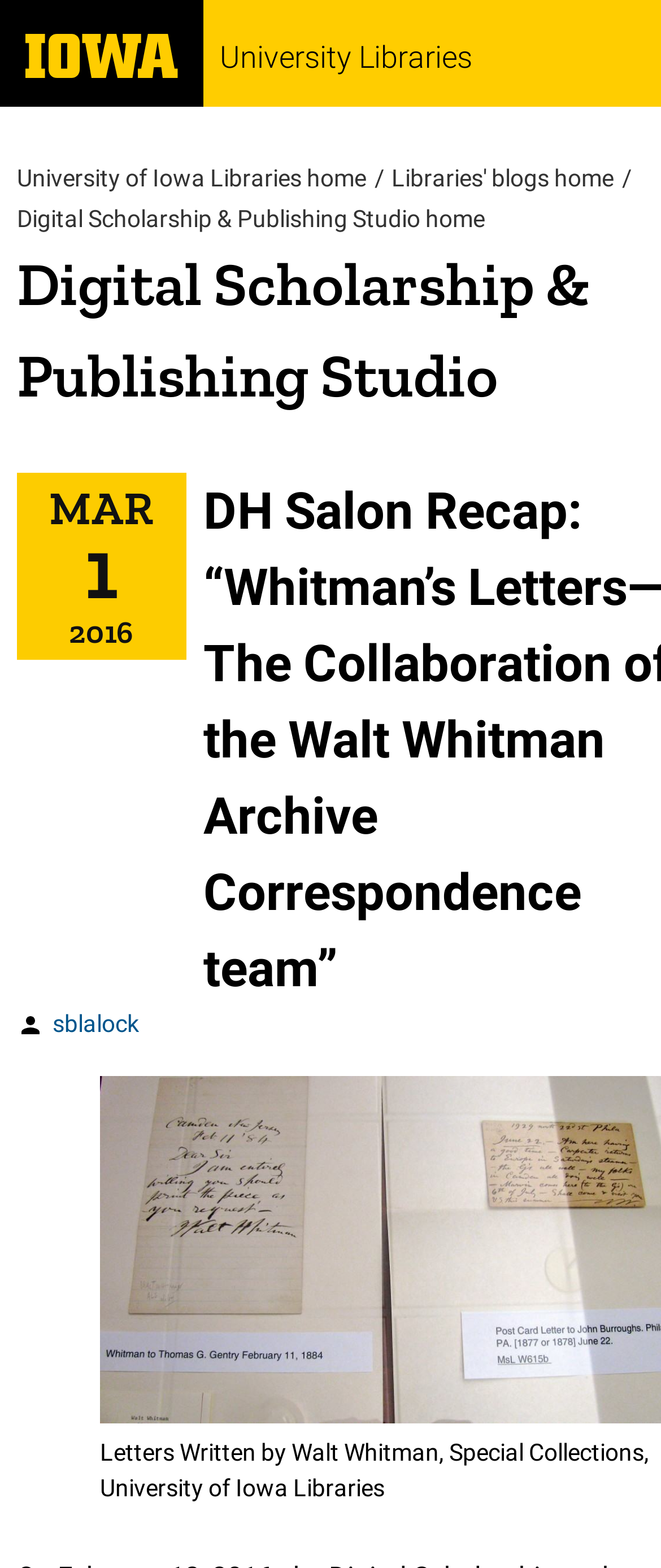Respond with a single word or phrase to the following question: What is the name of the author of the post?

sblalock